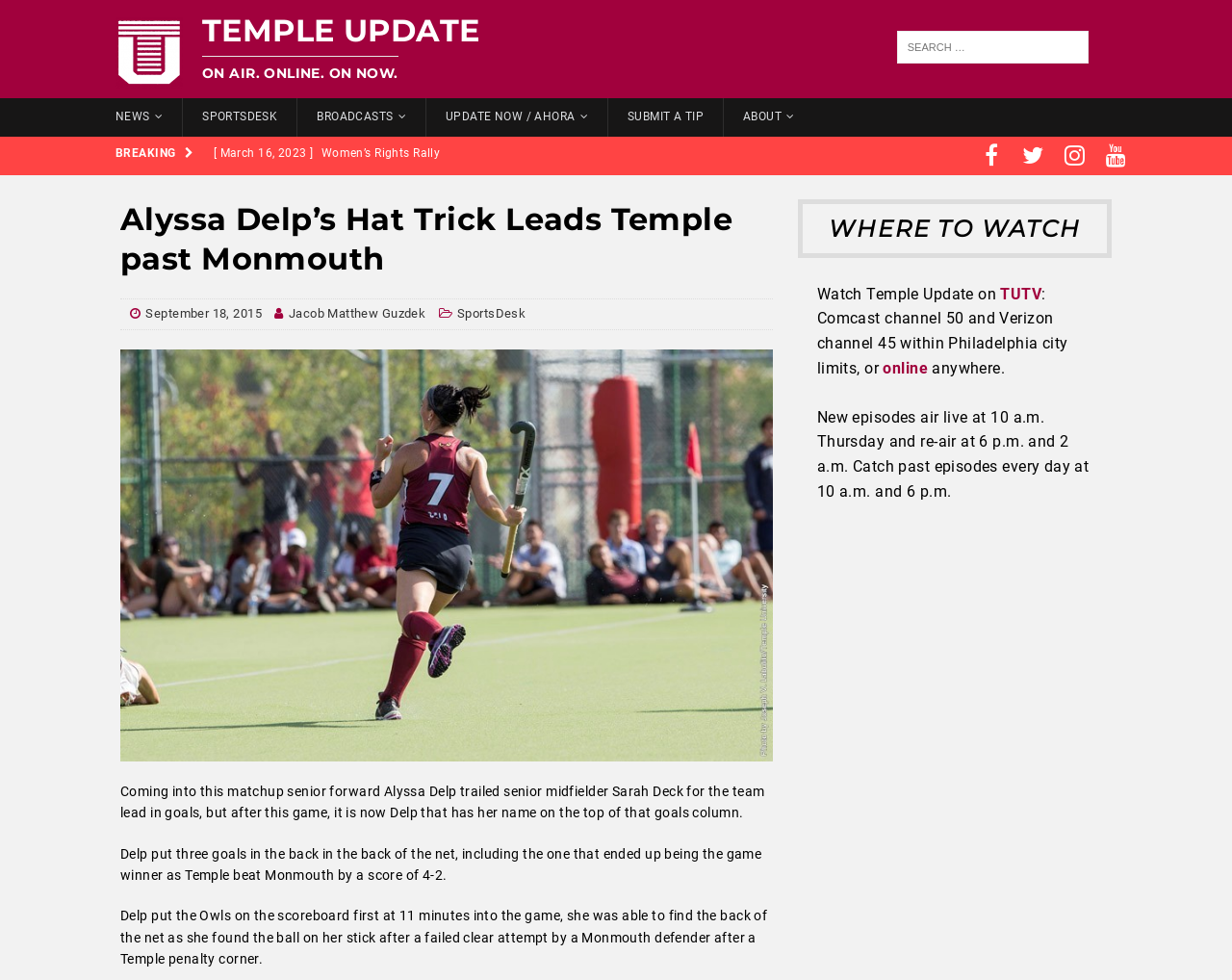Pinpoint the bounding box coordinates of the area that must be clicked to complete this instruction: "Search for something".

[0.71, 0.02, 0.902, 0.077]